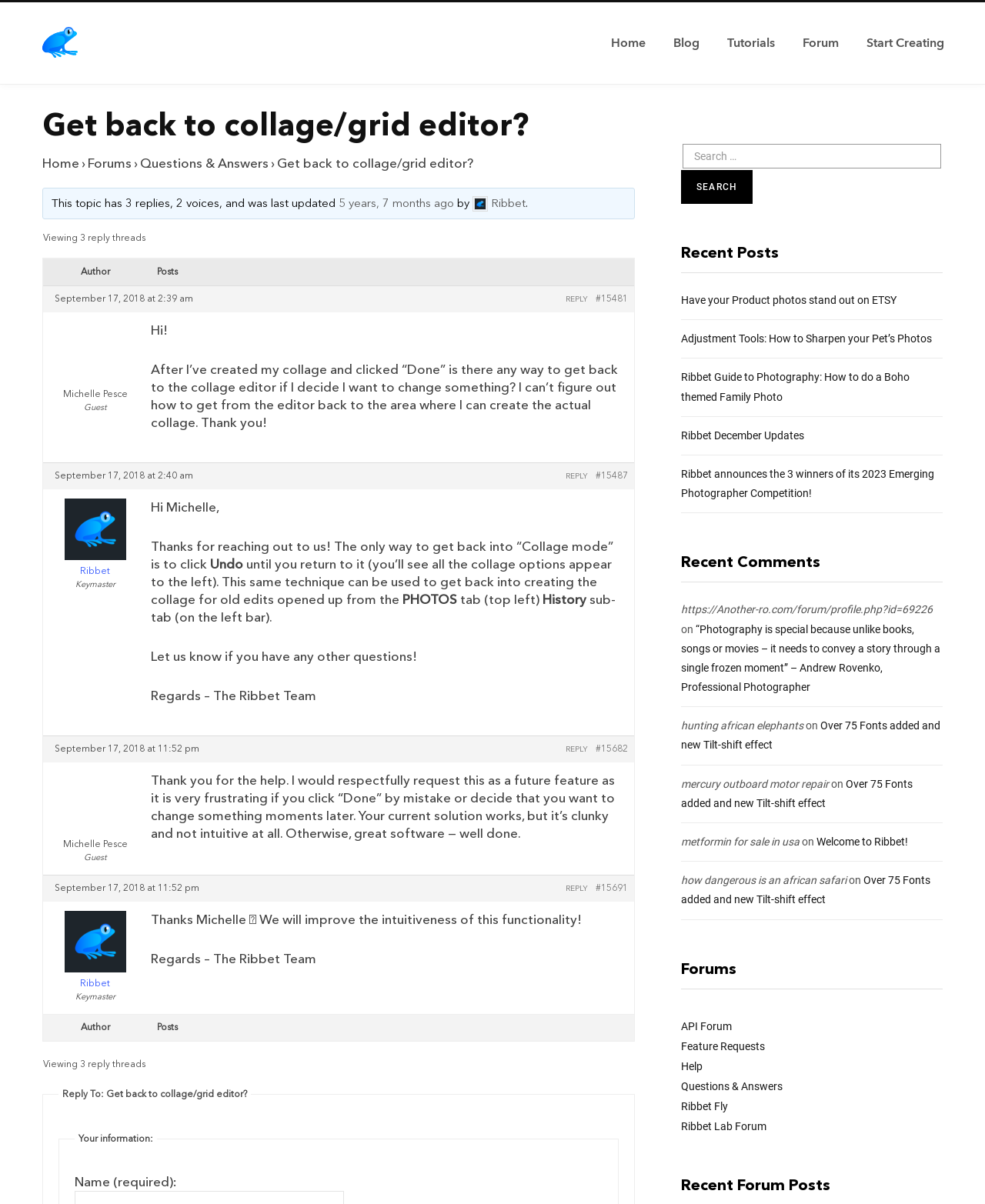Give a short answer to this question using one word or a phrase:
What is the date of the last reply in this topic?

September 17, 2018 at 11:52 pm